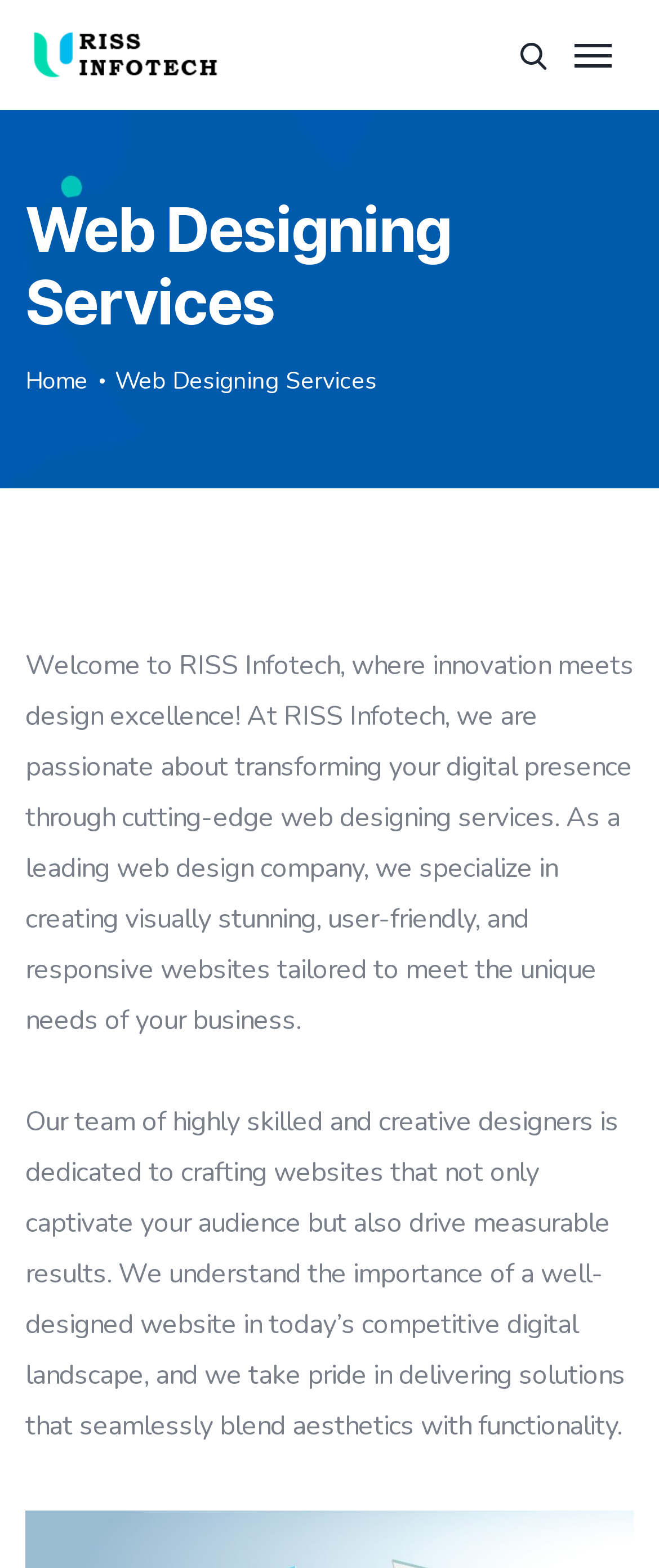Predict the bounding box of the UI element based on this description: "Home".

[0.038, 0.233, 0.133, 0.254]